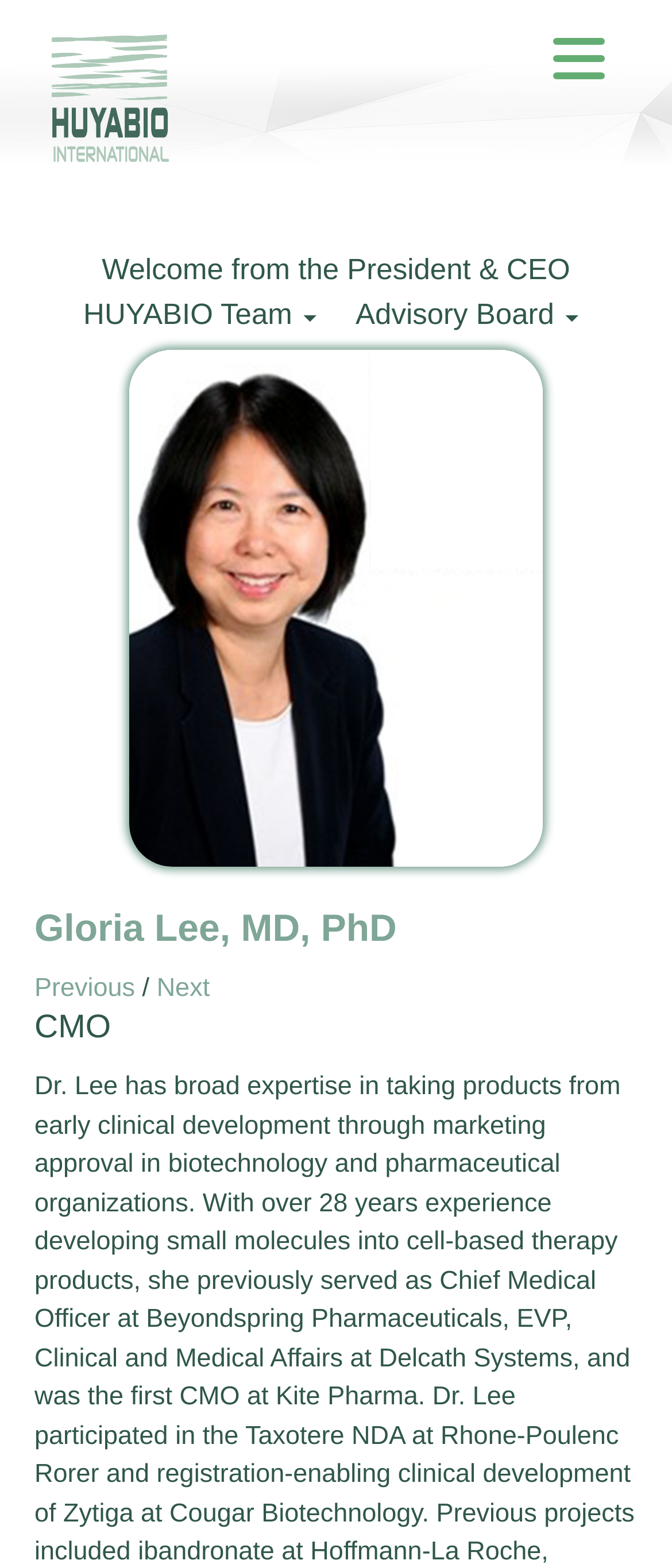What is the image description of the figure?
Based on the image content, provide your answer in one word or a short phrase.

Gloria Lee